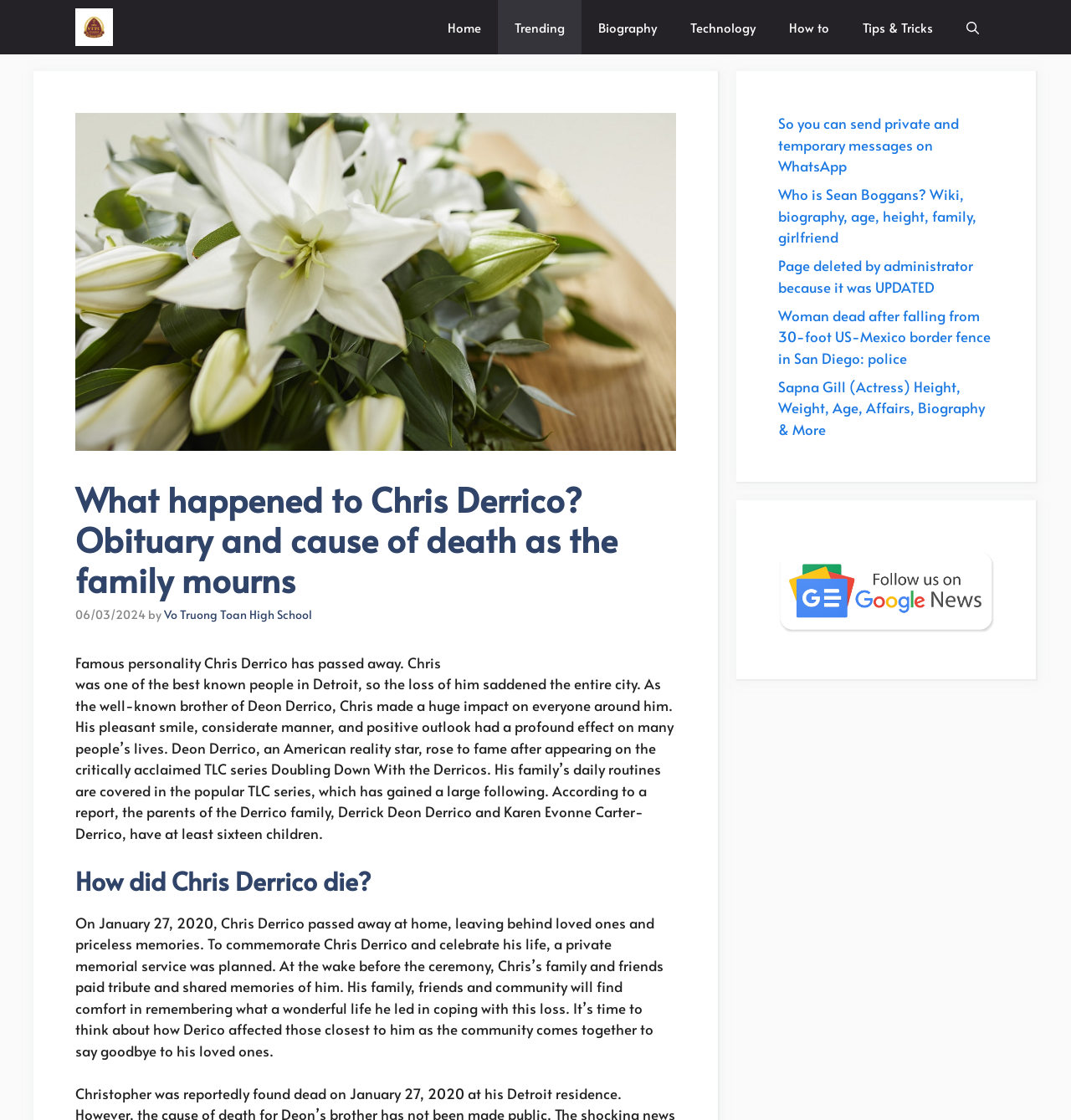Using the provided description aria-label="Advertisement" name="aswift_2" title="Advertisement", find the bounding box coordinates for the UI element. Provide the coordinates in (top-left x, top-left y, bottom-right x, bottom-right y) format, ensuring all values are between 0 and 1.

[0.043, 0.371, 0.957, 0.58]